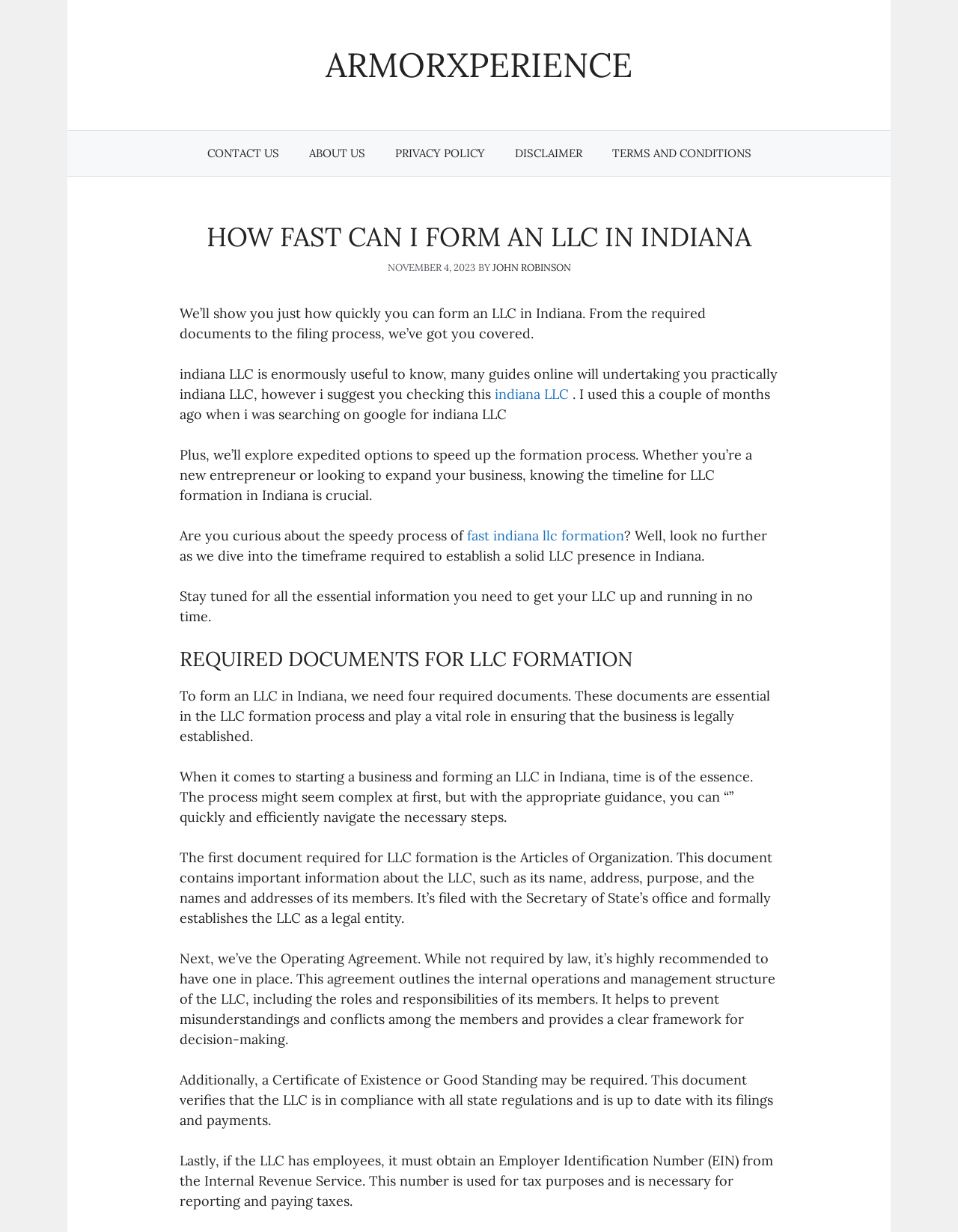With reference to the image, please provide a detailed answer to the following question: What is the Employer Identification Number (EIN) used for?

The Employer Identification Number (EIN) is used for tax purposes, specifically for reporting and paying taxes, and is required if the LLC has employees.